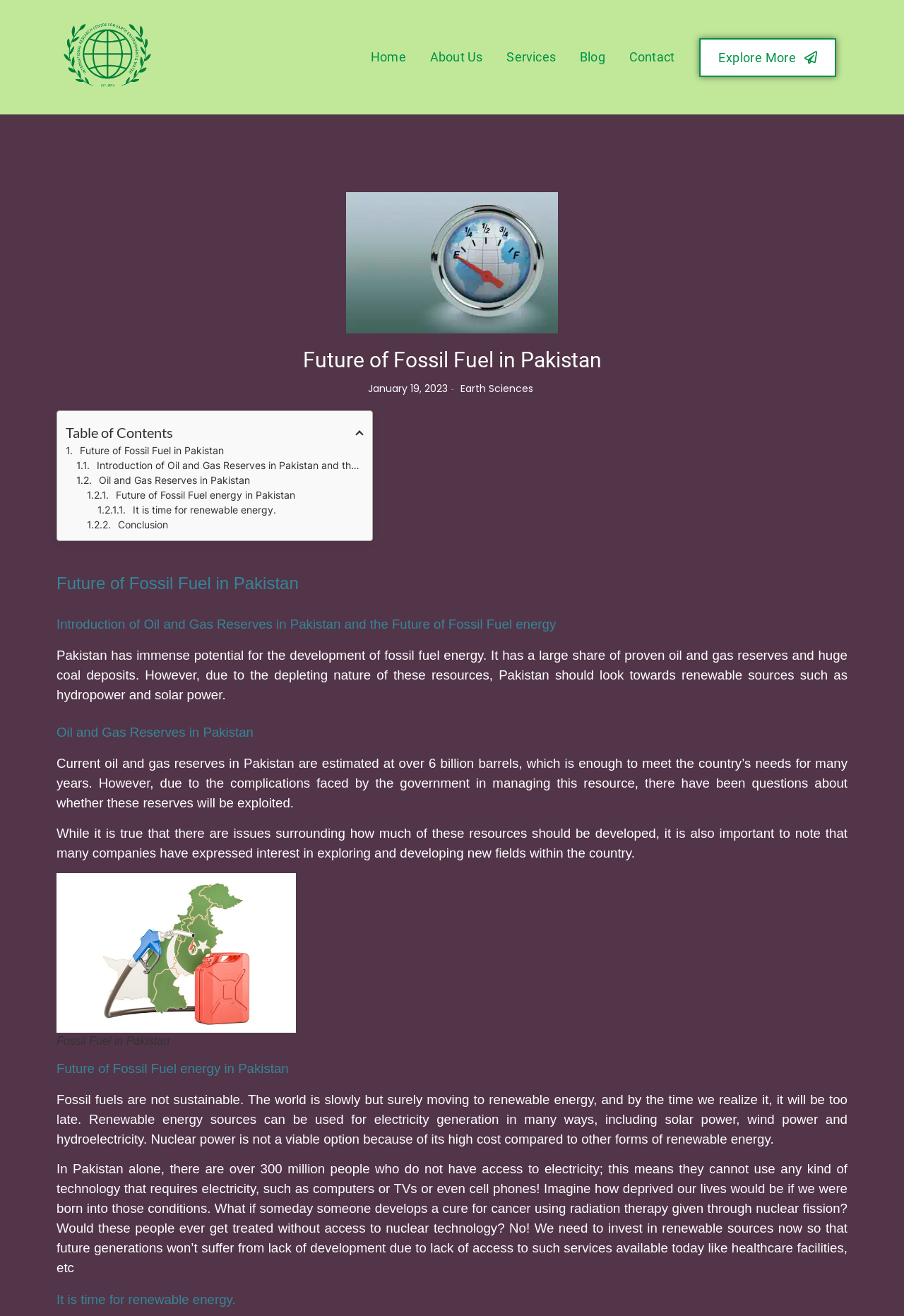Please determine the primary heading and provide its text.

Future of Fossil Fuel in Pakistan